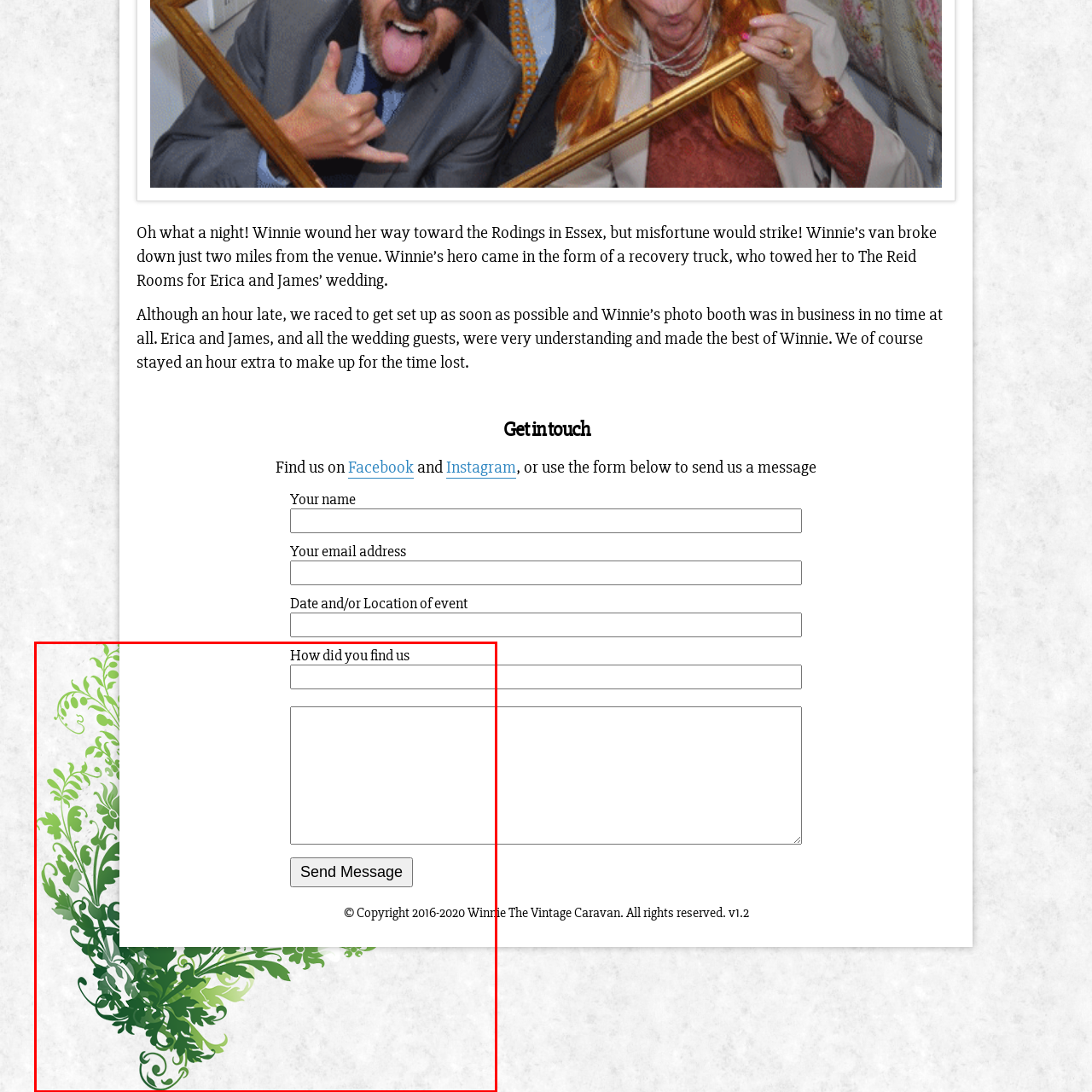Review the part of the image encased in the red box and give an elaborate answer to the question posed: What is the year range of the copyright notice?

The copyright notice at the bottom of the image reads '© Copyright 2016-2020 Winnie The Vintage Caravan. All rights reserved.', which indicates that the copyright is valid from 2016 to 2020.